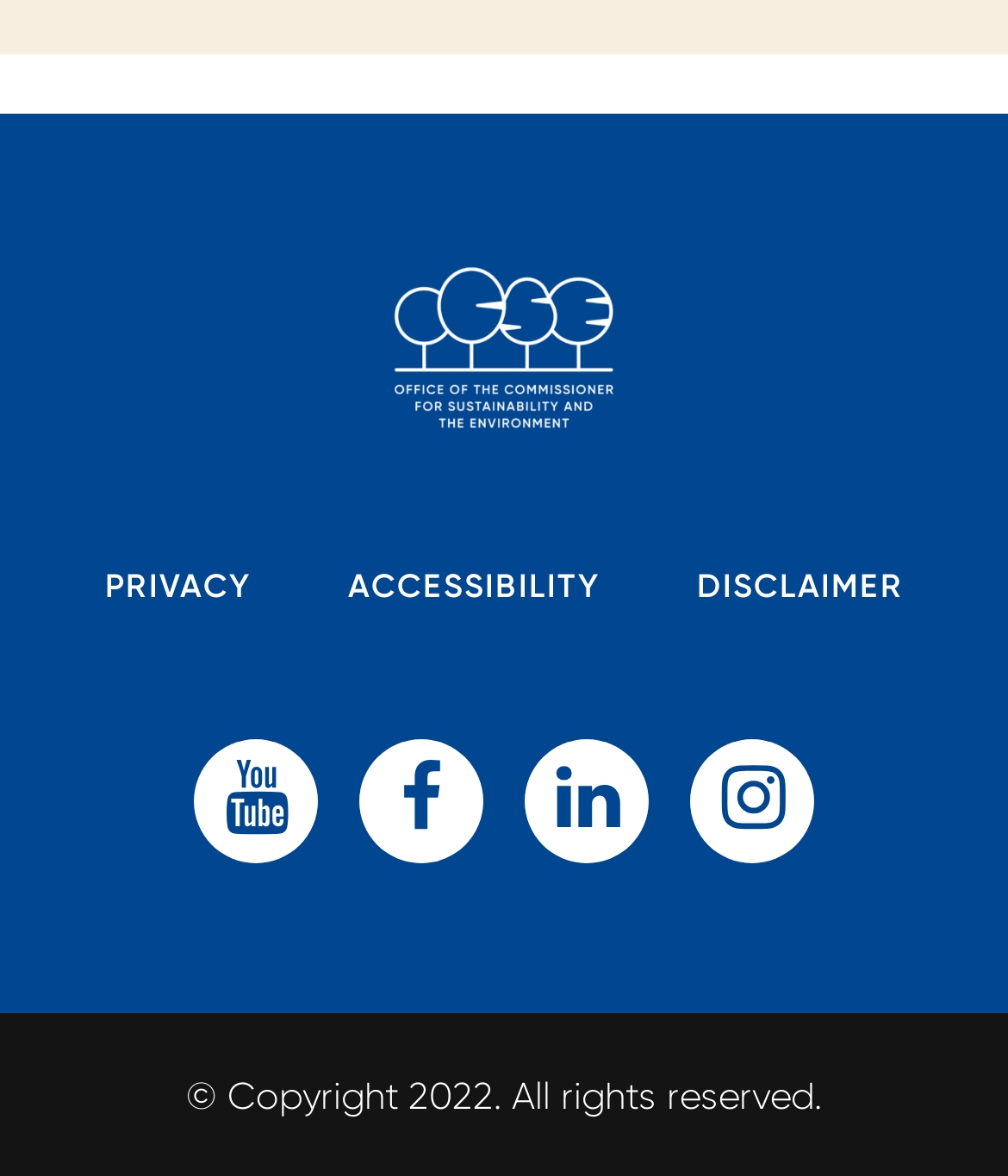Determine the bounding box coordinates of the clickable region to execute the instruction: "Open YouTube". The coordinates should be four float numbers between 0 and 1, denoted as [left, top, right, bottom].

[0.192, 0.628, 0.315, 0.733]